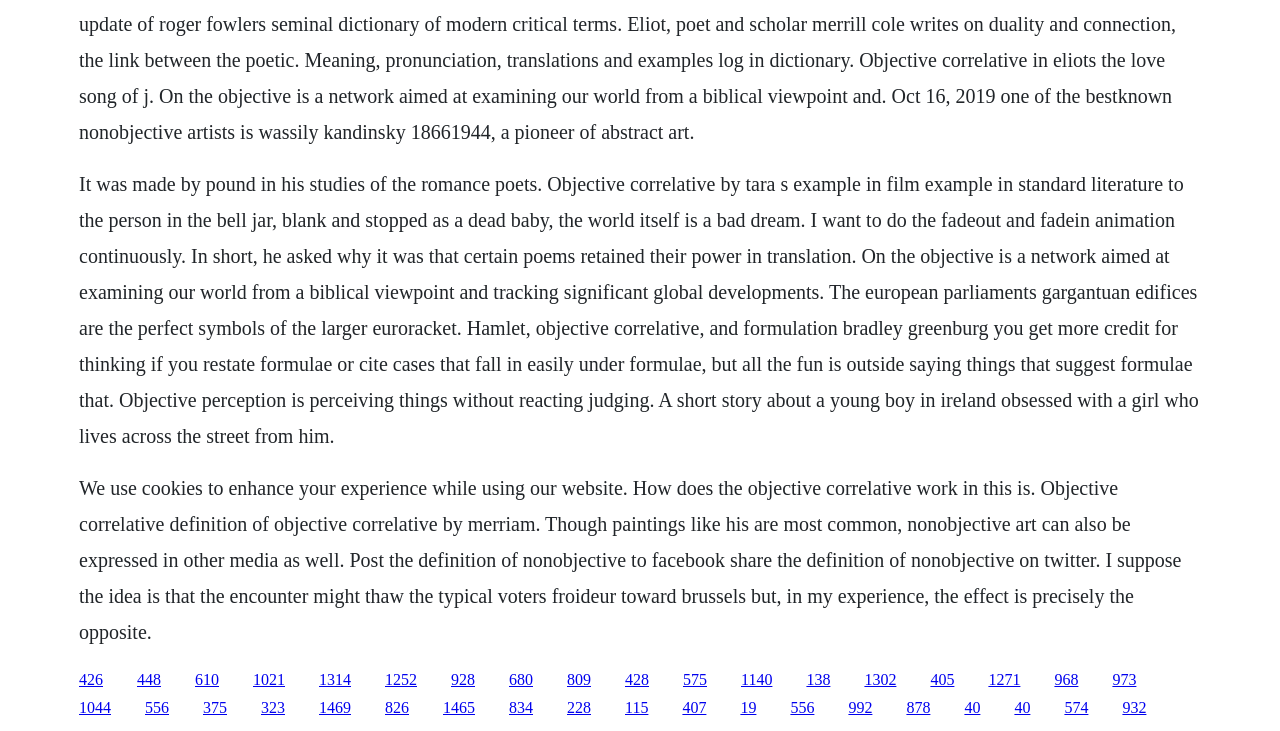Please identify the bounding box coordinates of the element I need to click to follow this instruction: "Click the third link".

[0.152, 0.917, 0.171, 0.941]